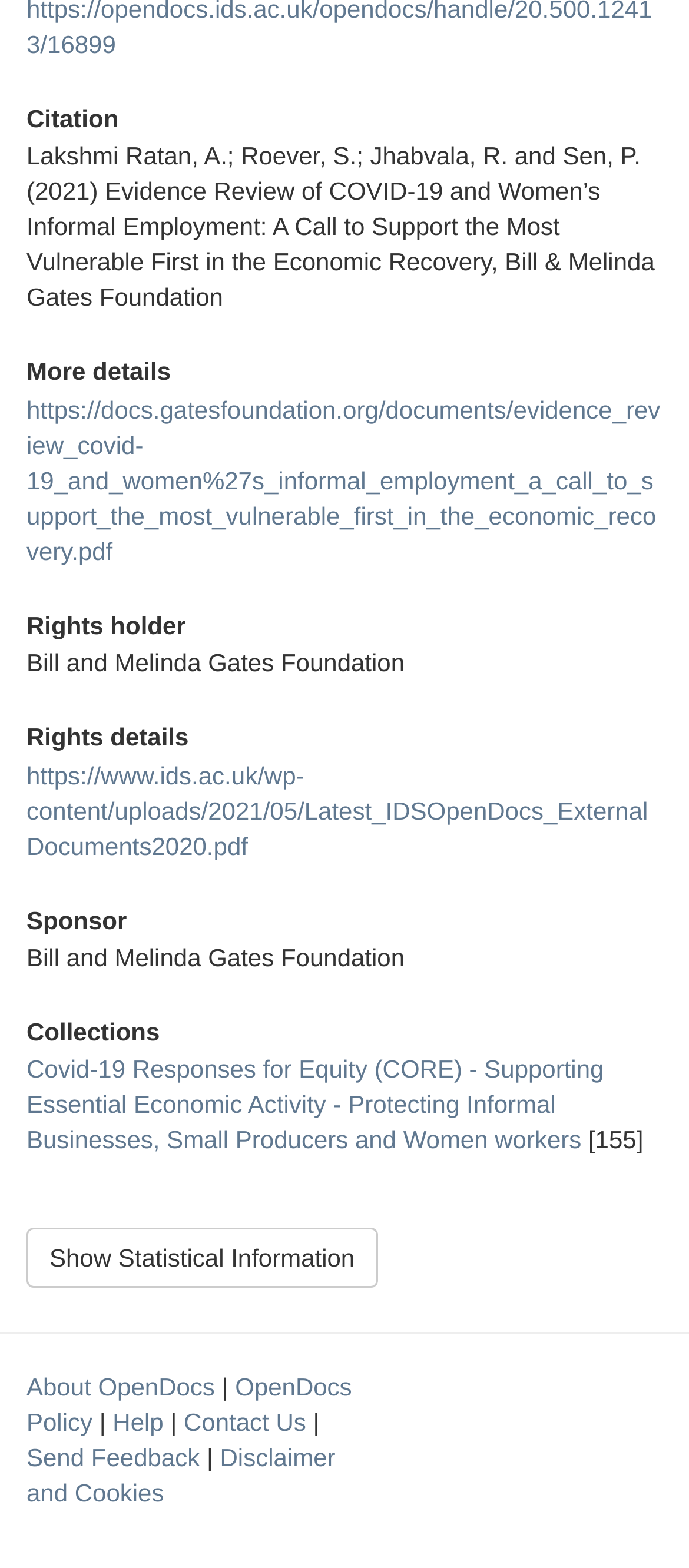Please locate the bounding box coordinates of the element that should be clicked to complete the given instruction: "Contact us".

[0.267, 0.898, 0.444, 0.916]